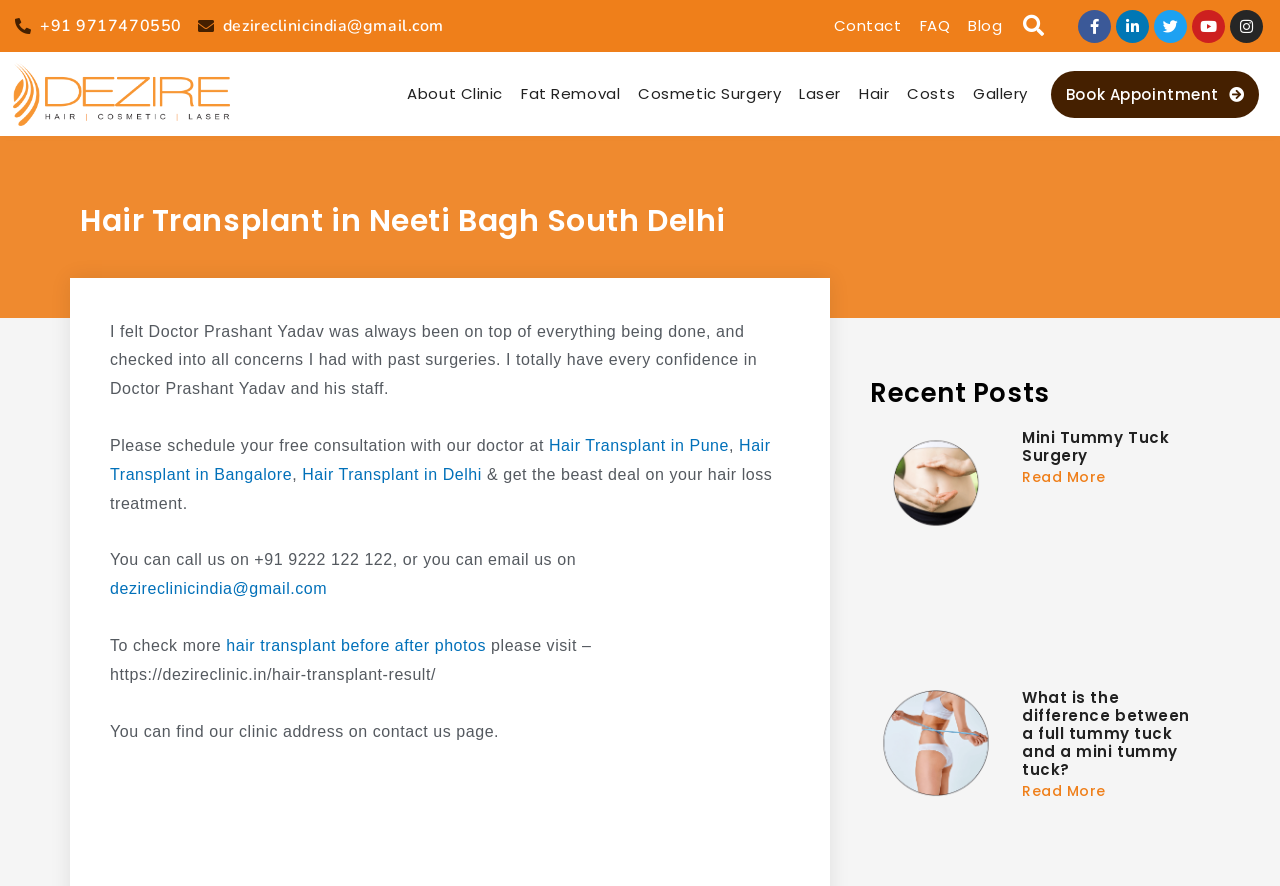What is the name of the doctor mentioned in the testimonial?
Using the visual information, respond with a single word or phrase.

Doctor Prashant Yadav